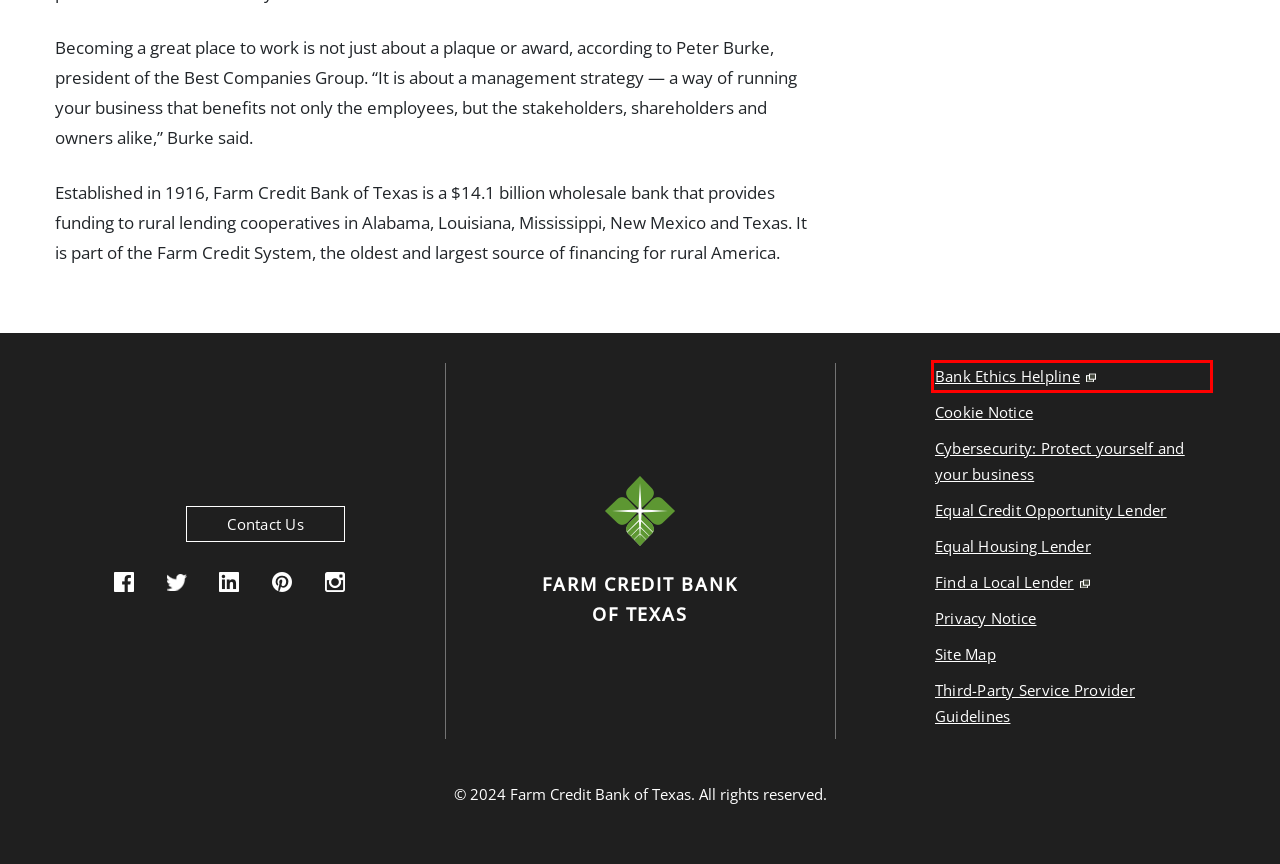Given a screenshot of a webpage featuring a red bounding box, identify the best matching webpage description for the new page after the element within the red box is clicked. Here are the options:
A. Third-Party Service Provider Guidelines | Farm Credit Bank of Texas
B. Why us | Farm Credit Bank of Texas
C. Site map
D. Equal Credit Opportunity Lender
E. Local Lenders | Find Farm Credit
F. Protect yourself and your business
G. Citizenship | Farm Credit Bank of Texas
H. EthicsPoint - Farm Credit Bank of Texas

H